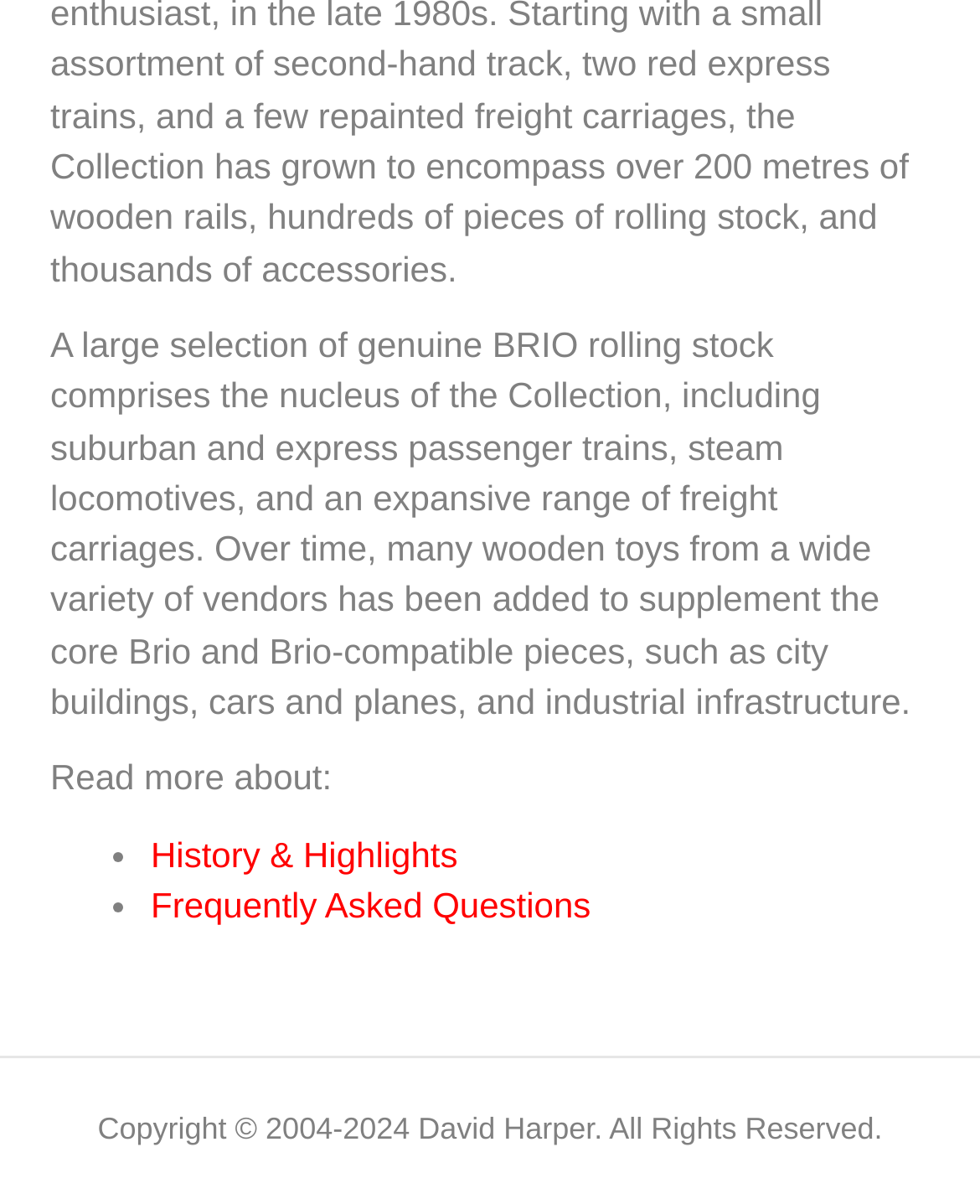Who is the author of the webpage?
Kindly offer a comprehensive and detailed response to the question.

The author of the webpage can be identified from the copyright text at the bottom of the webpage, which mentions 'Copyright © 2004-2024 David Harper. All Rights Reserved'.